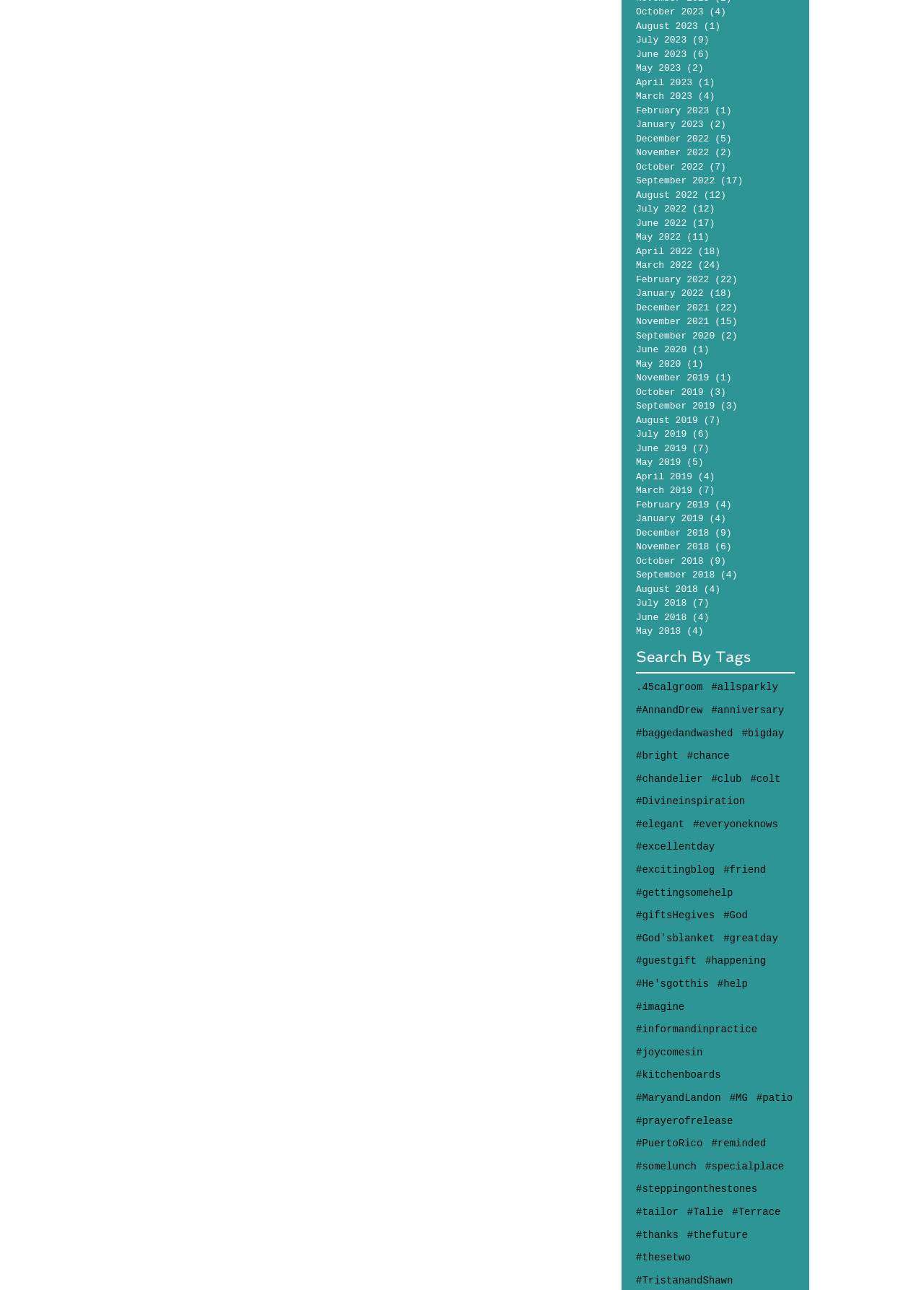Please find the bounding box coordinates of the element's region to be clicked to carry out this instruction: "View the recent posts".

[0.687, 0.139, 0.859, 0.155]